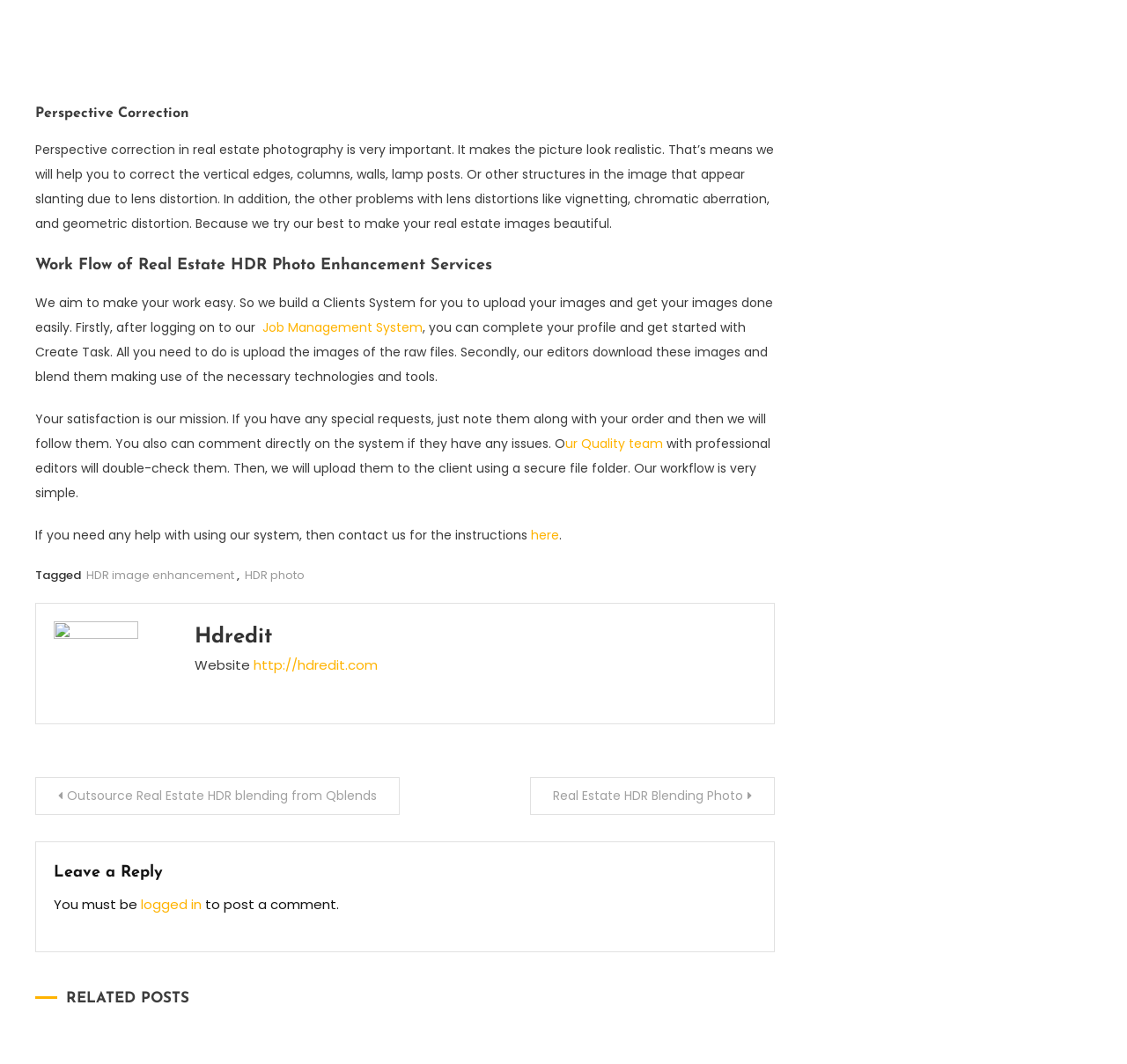Please determine the bounding box coordinates of the clickable area required to carry out the following instruction: "Login to post a comment". The coordinates must be four float numbers between 0 and 1, represented as [left, top, right, bottom].

[0.125, 0.842, 0.179, 0.859]